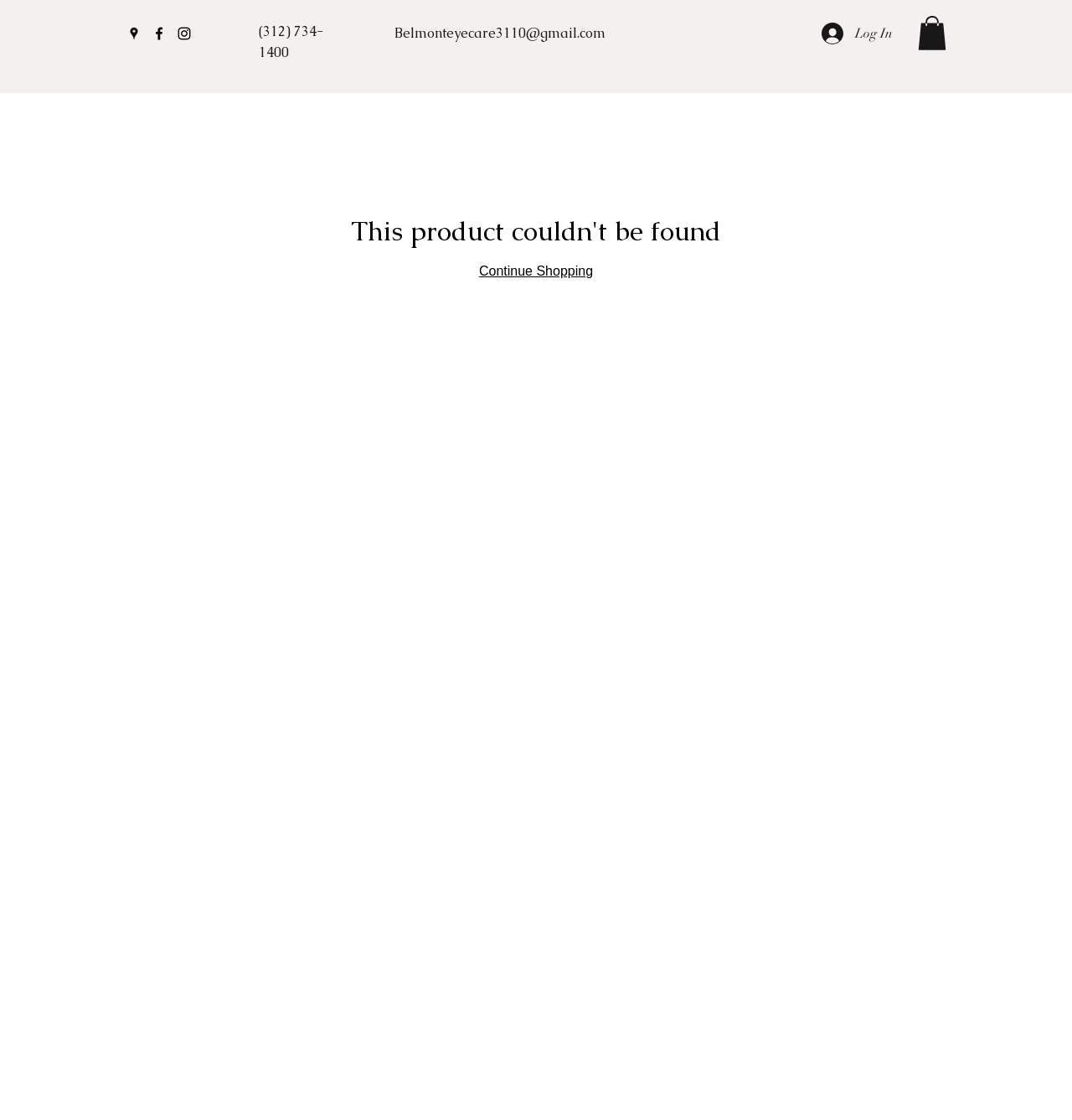Predict the bounding box of the UI element based on this description: "Continue Shopping".

[0.447, 0.235, 0.553, 0.248]